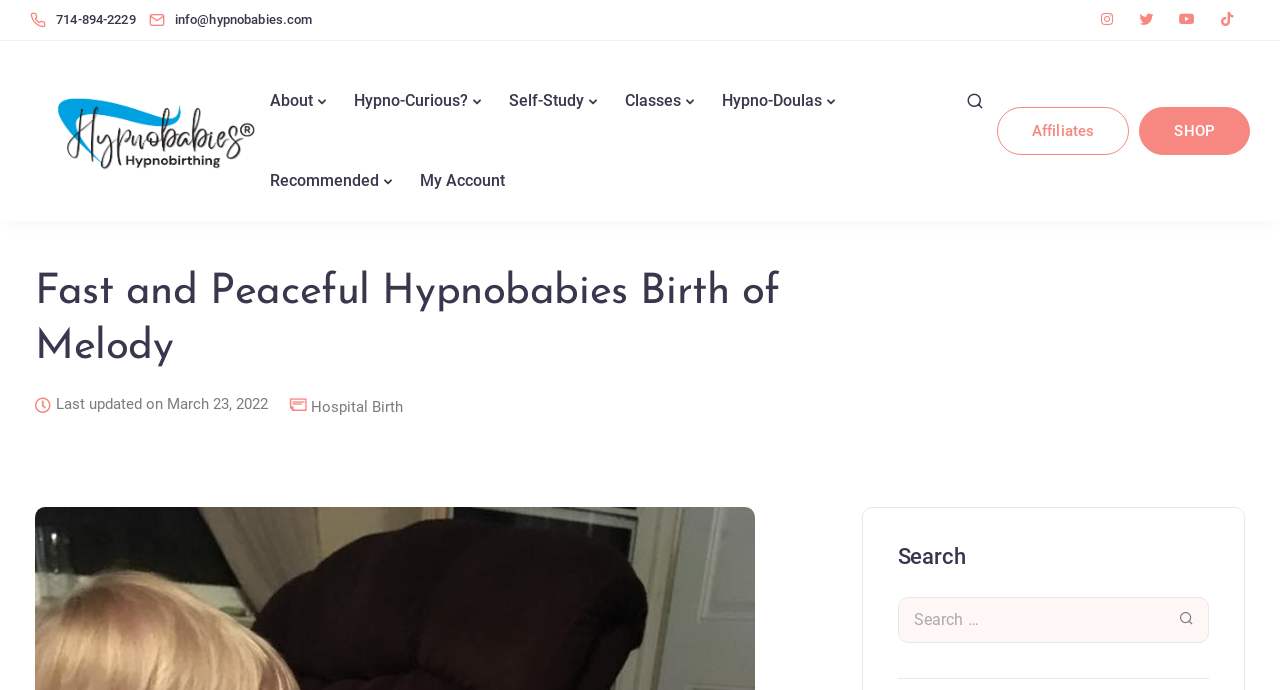Respond to the question below with a single word or phrase: What is the date of the last update?

March 23, 2022